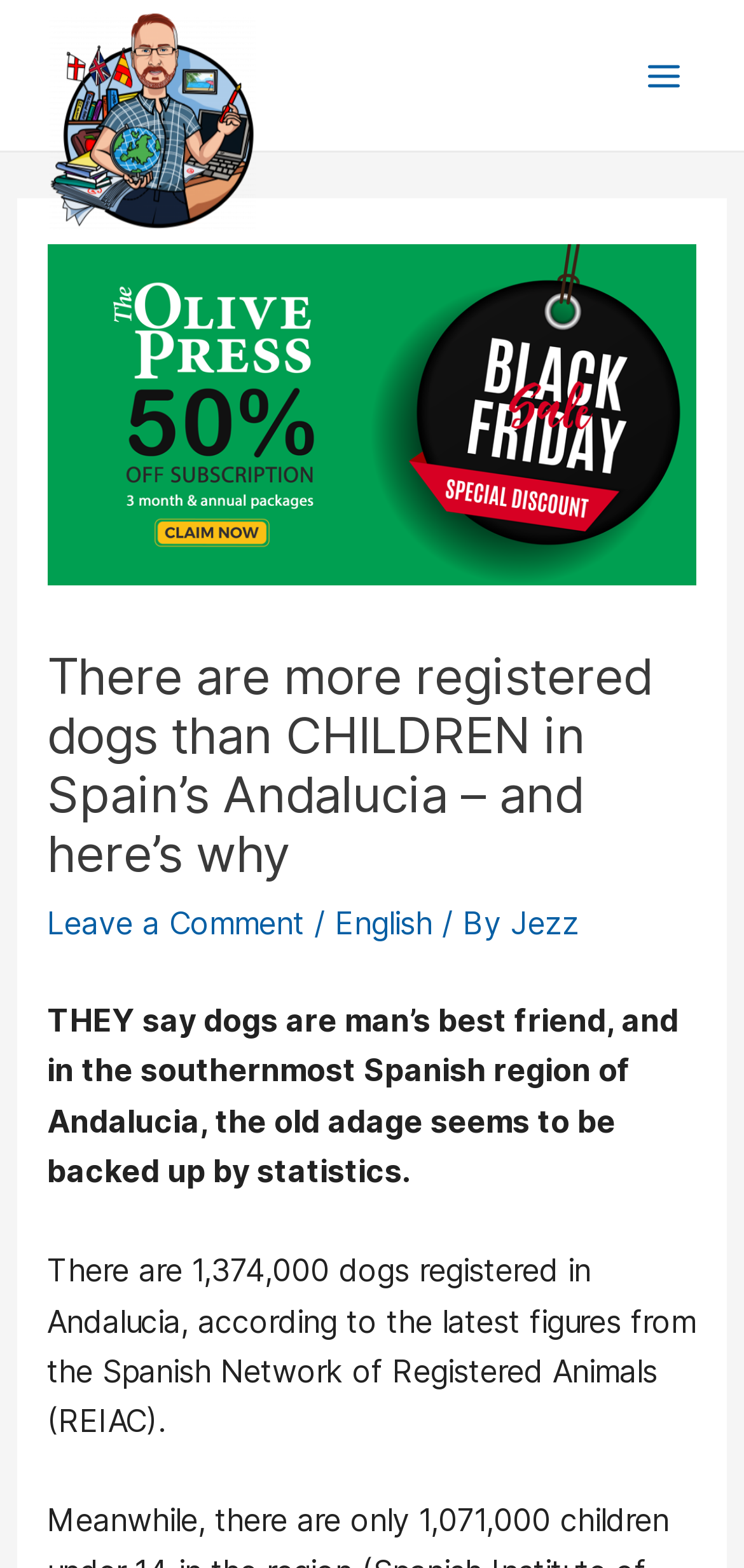Given the element description, predict the bounding box coordinates in the format (top-left x, top-left y, bottom-right x, bottom-right y), using floating point numbers between 0 and 1: English

[0.45, 0.577, 0.581, 0.601]